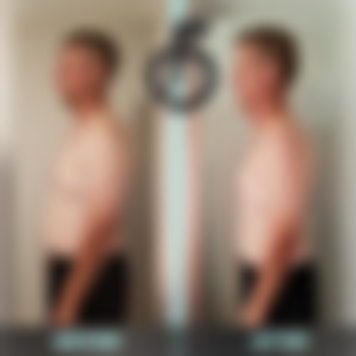Please provide a comprehensive response to the question based on the details in the image: How long did it take Kevin to lose weight?

The caption specifies that Kevin lost 20 pounds in about three and a half months, which indicates the timeframe of his weight loss journey with Fastercise.